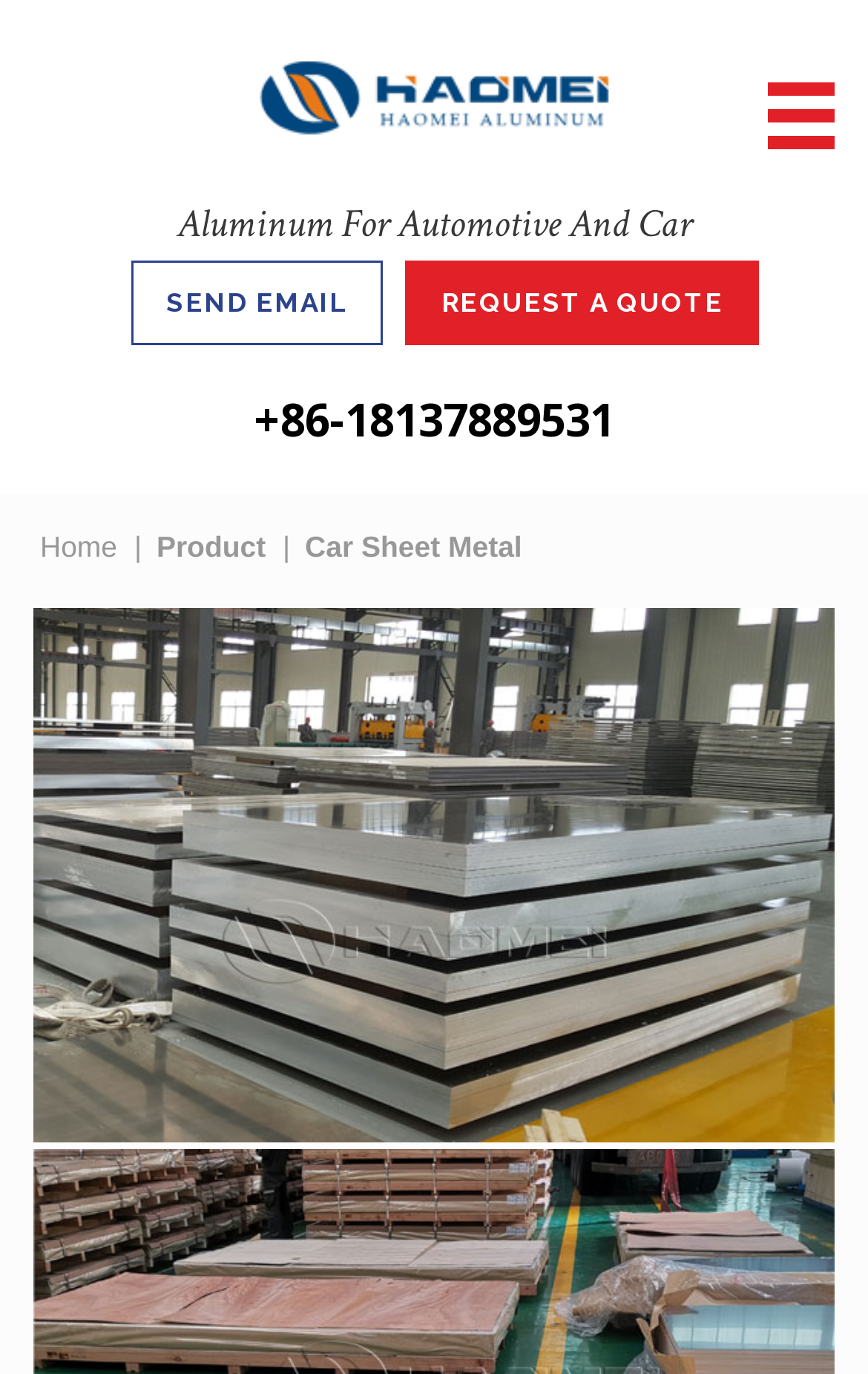Please identify and generate the text content of the webpage's main heading.

Car Sheet Metal